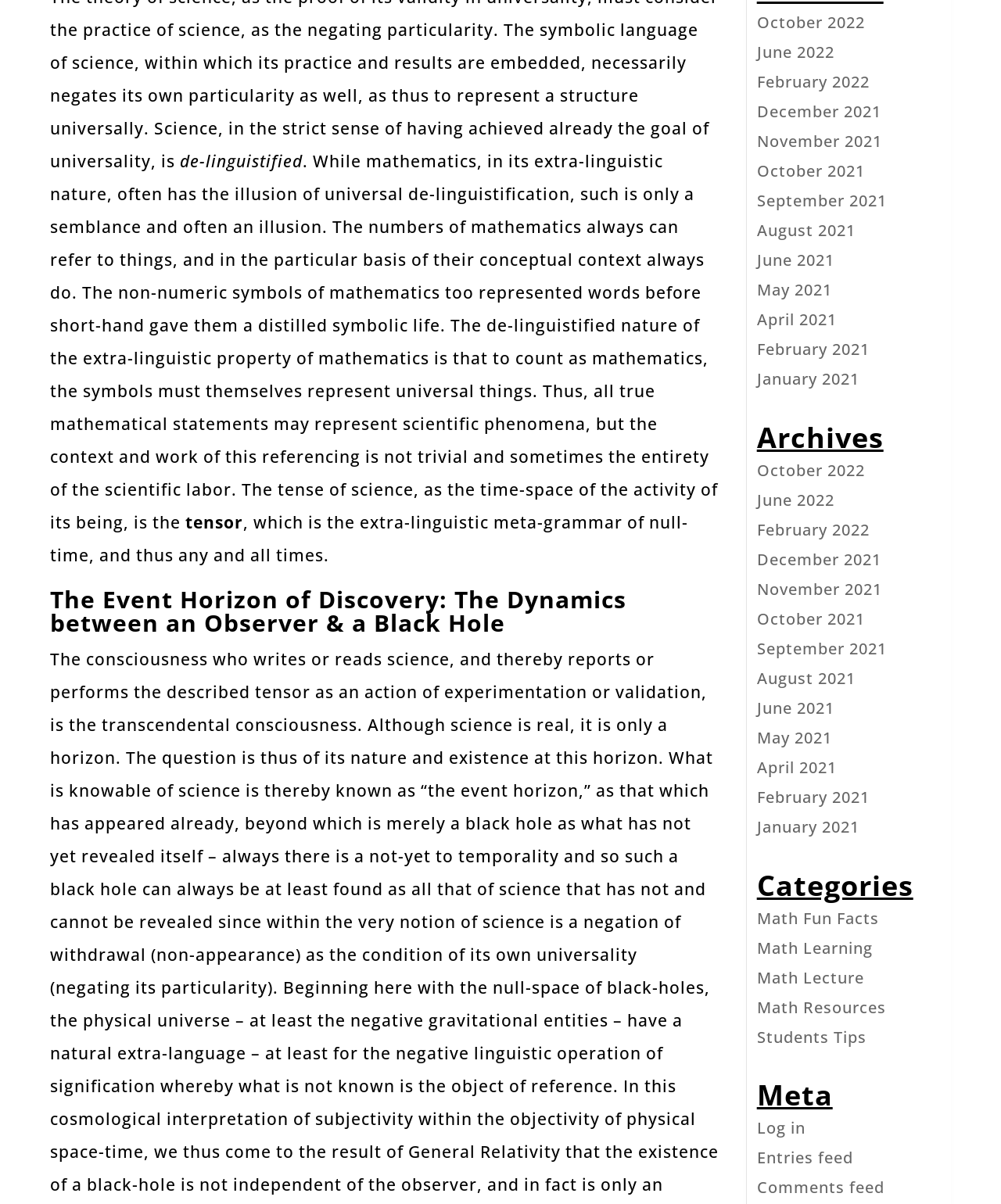Answer the following in one word or a short phrase: 
What categories are available on this website?

Math Fun Facts, Math Learning, etc.